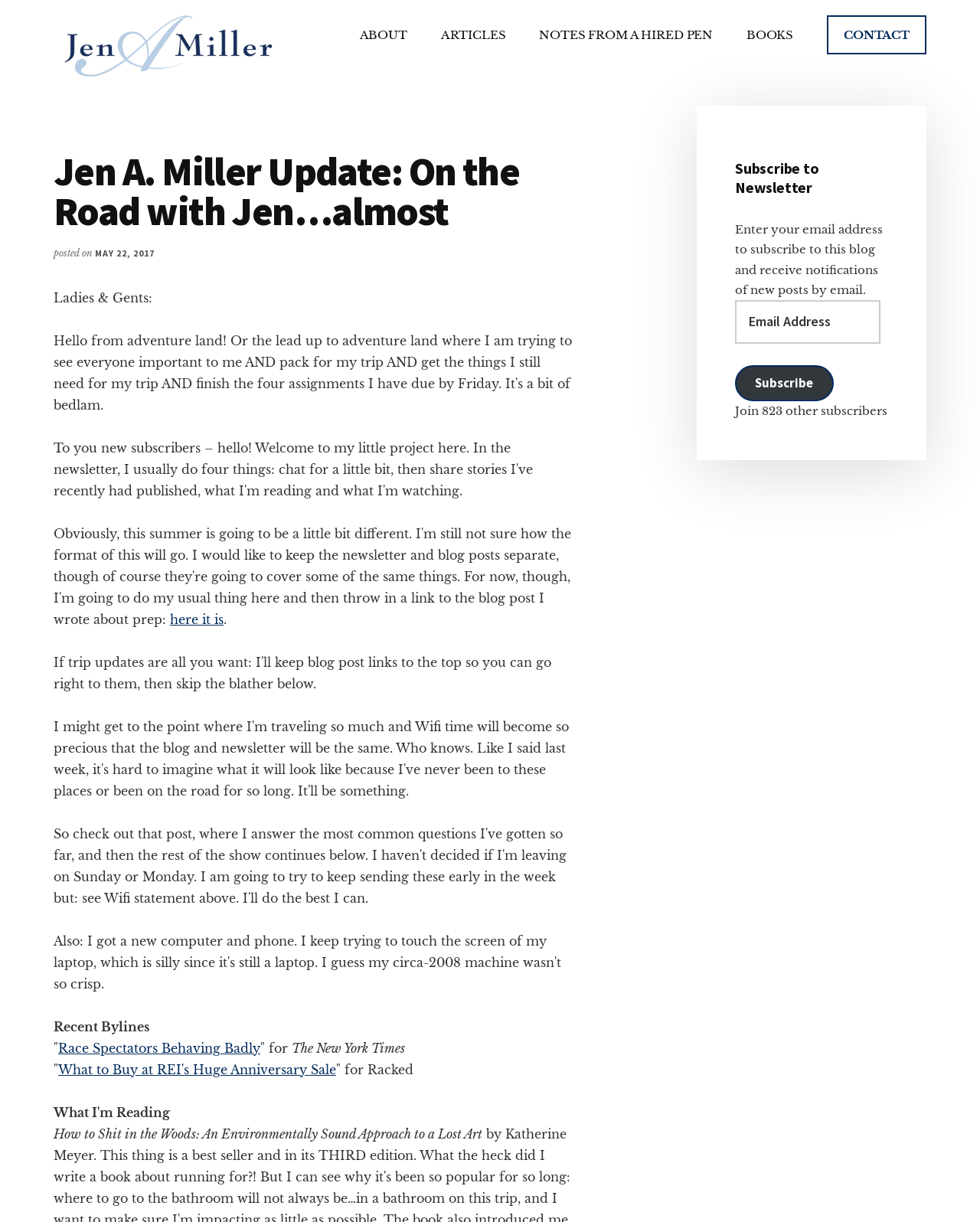Reply to the question below using a single word or brief phrase:
How many links are in the main navigation?

5